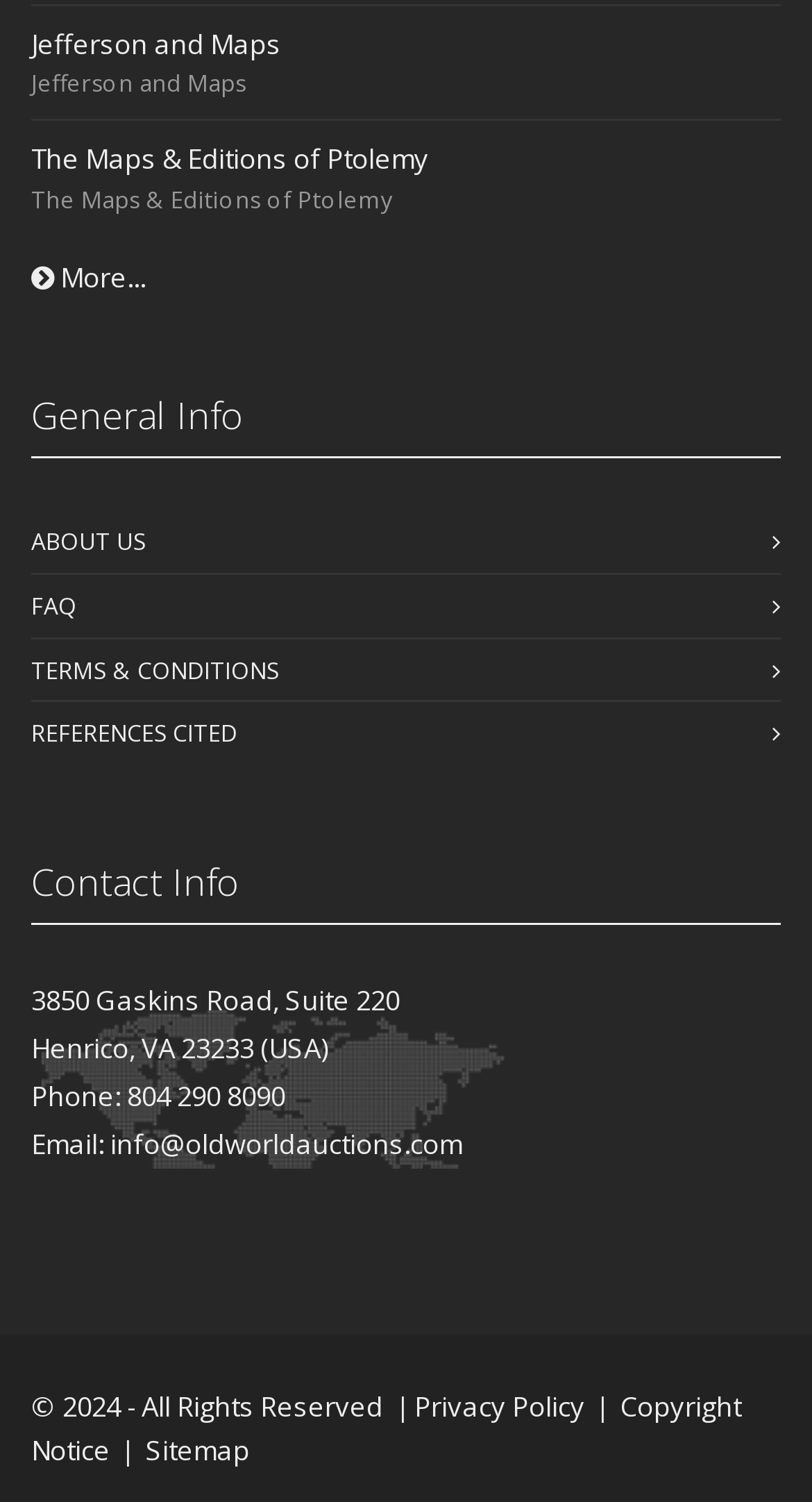Please identify the bounding box coordinates of the area I need to click to accomplish the following instruction: "Check out Abilene Hotel".

None